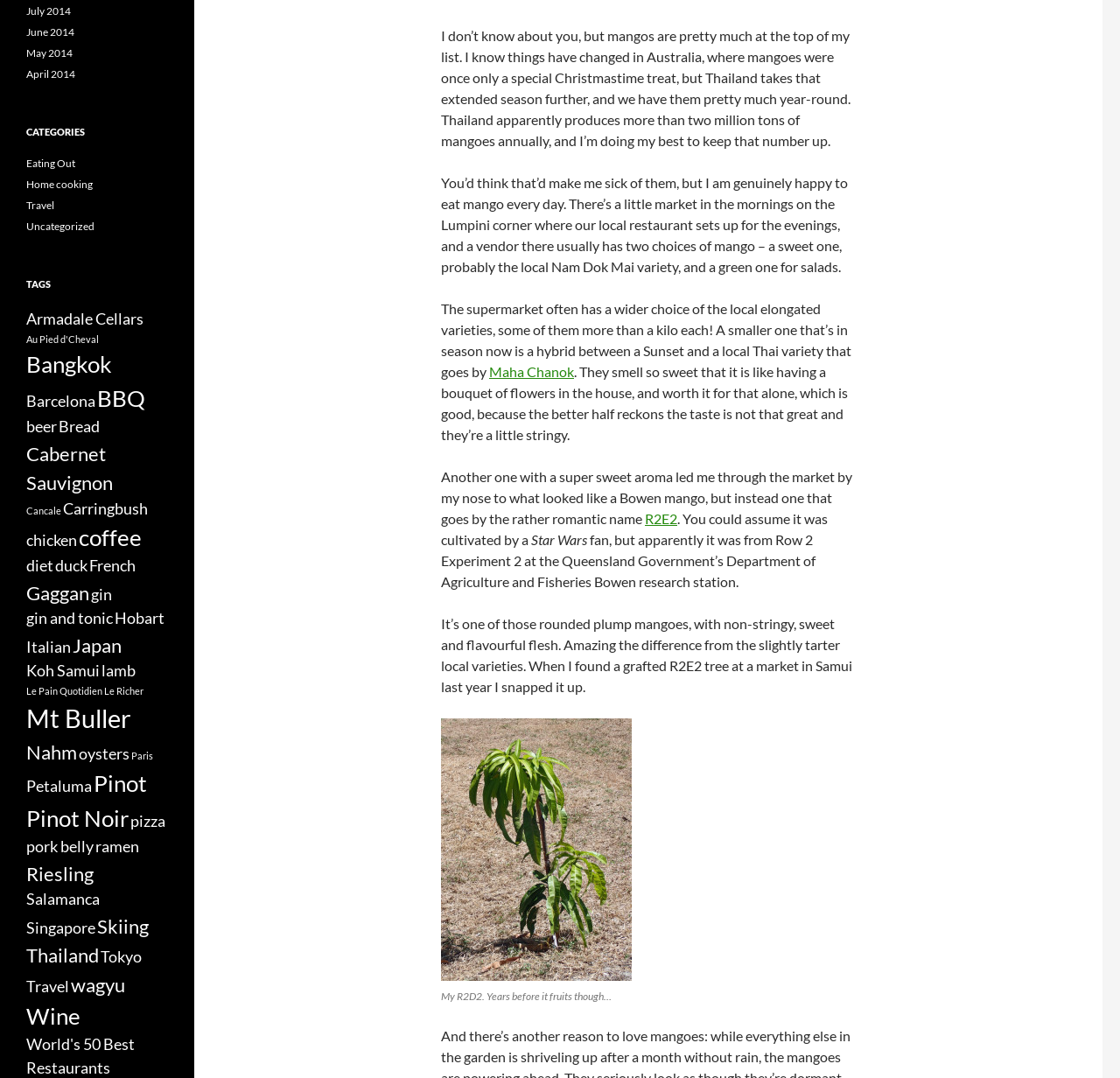Please identify the bounding box coordinates of the element that needs to be clicked to perform the following instruction: "Click the link to view posts from June 2014".

[0.023, 0.024, 0.066, 0.036]